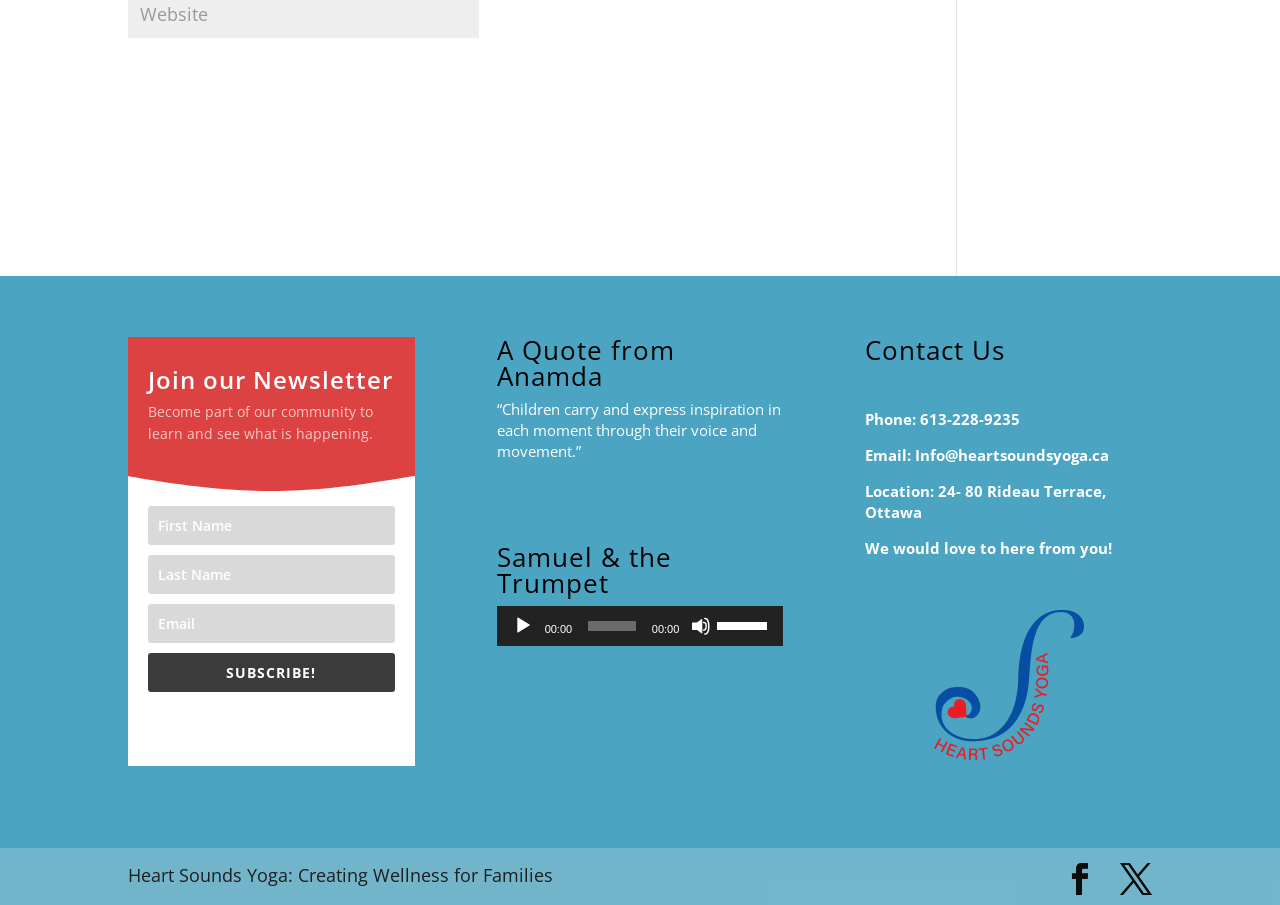For the element described, predict the bounding box coordinates as (top-left x, top-left y, bottom-right x, bottom-right y). All values should be between 0 and 1. Element description: placeholder="Last Name"

[0.116, 0.613, 0.308, 0.656]